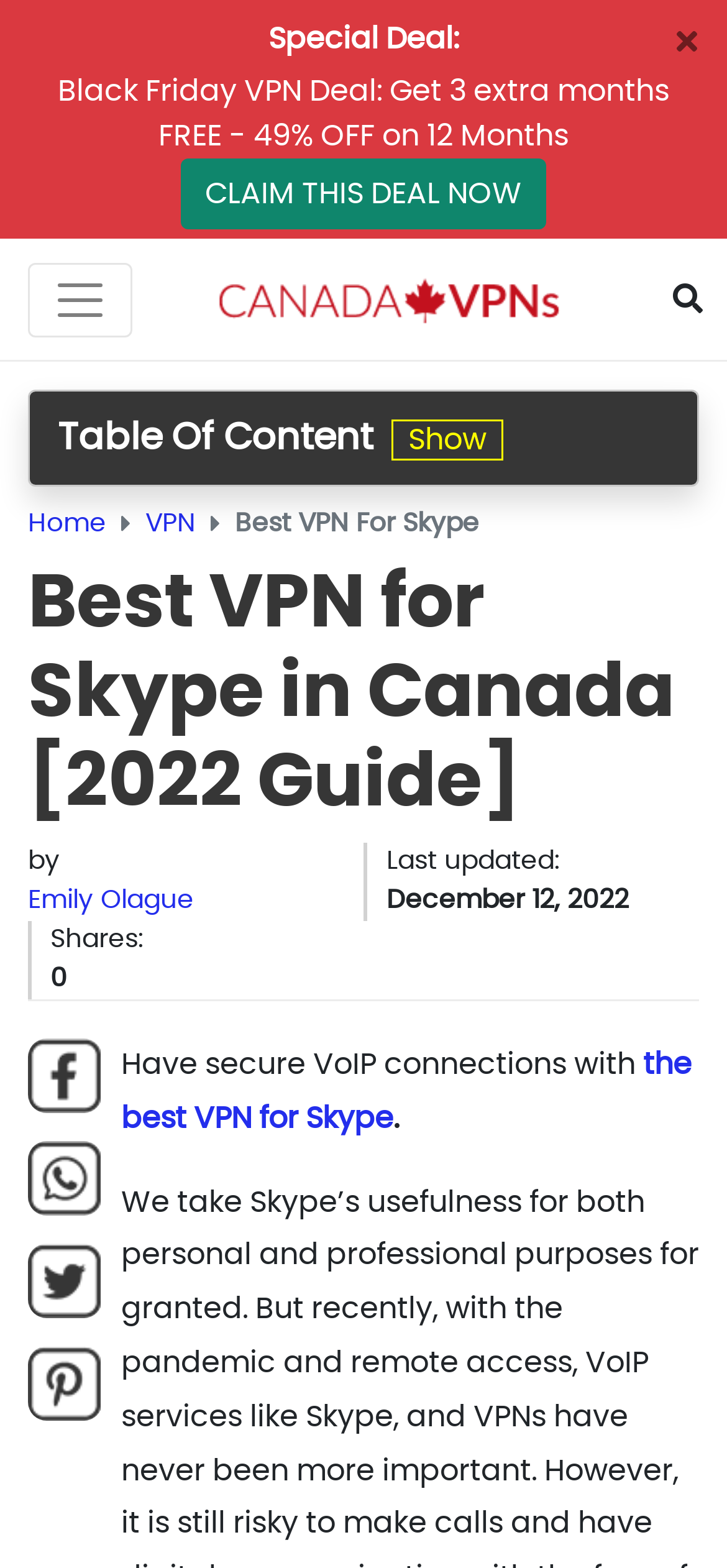Generate a thorough caption that explains the contents of the webpage.

The webpage is about the best VPN for Skype in Canada, with a focus on providing a private encrypted tunnel for web activities. At the top, there is a prominent link to a special Black Friday VPN deal, taking up most of the width of the page. To the right of this link, there is a small "close" link. Below these elements, there is a navigation menu with a "Toggle navigation" button, followed by a link to "CanadaVPN" and a "Toggle Search" button at the far right.

Below the navigation menu, there is a section with a "Table Of Content" heading, which is not expanded. The main content of the page starts with a breadcrumb navigation menu, showing the path "Home" > "VPN" > "Best VPN For Skype". The main heading "Best VPN for Skype in Canada [2022 Guide]" is displayed prominently below the breadcrumb menu.

The author of the article, Emily Olague, is credited below the main heading, along with the last updated date, December 12, 2022. There are also social media sharing links for Facebook, Whatsapp, Twitter, and Pinterest. The main content of the article starts with a brief introduction, stating that a VPN helps in providing a private encrypted tunnel for web activities, and recommends ExpressVPN as the best VPN for Skype.